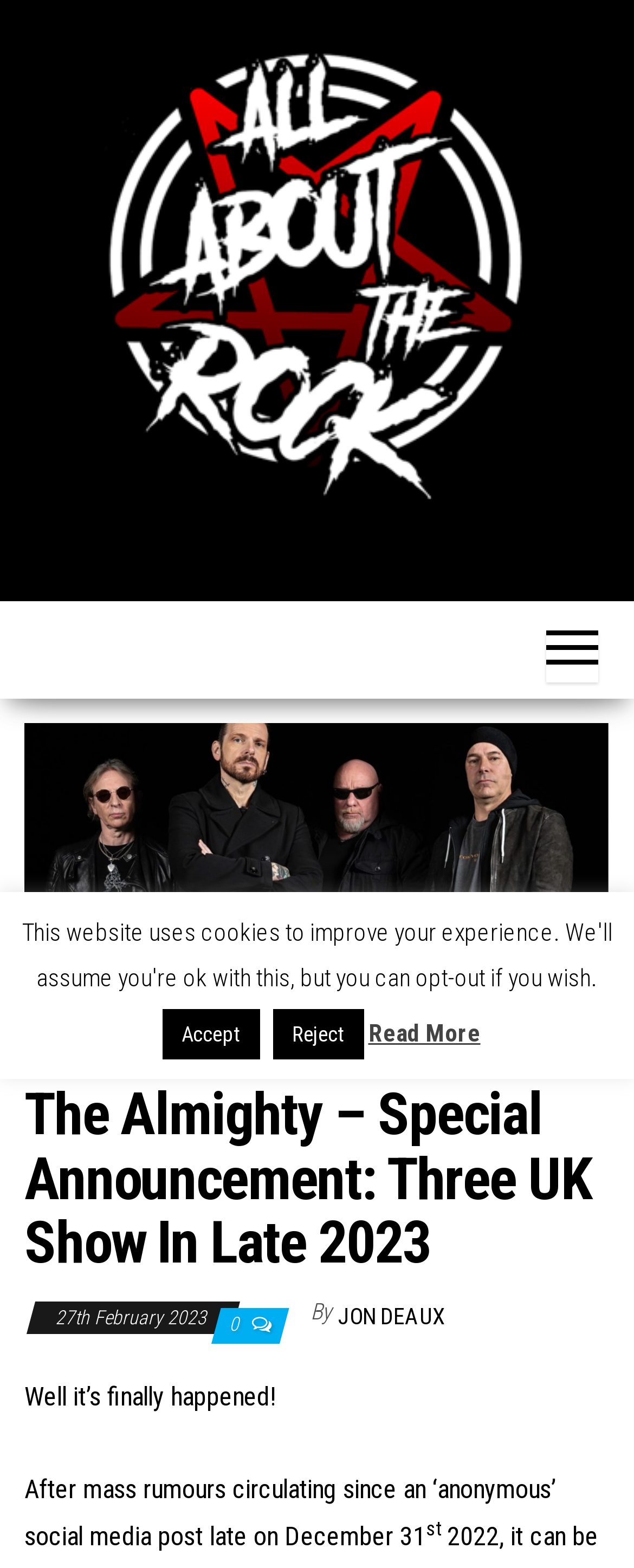What is the date mentioned in the article?
Give a comprehensive and detailed explanation for the question.

I found the date '27th February 2023' in the article, which is mentioned in the StaticText element with bounding box coordinates [0.087, 0.833, 0.333, 0.848].